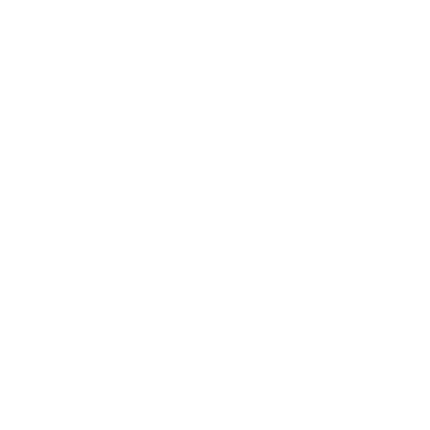Illustrate the image with a detailed and descriptive caption.

This image showcases the exquisite "SAPPHIRES IN THE SKY" bracelet, an elegant piece crafted from white gold and adorned with sapphires. Designed for those who appreciate fine jewelry, this bracelet features a timeless aesthetic, making it suitable for various occasions. The luxurious materials and intricate design highlight the craftsmanship behind this stunning accessory. It is priced at €2,450.00, including VAT, and is ready to ship within 1-3 workdays. The image reflects the sophistication and charm of the piece, promising to enhance any jewelry collection.